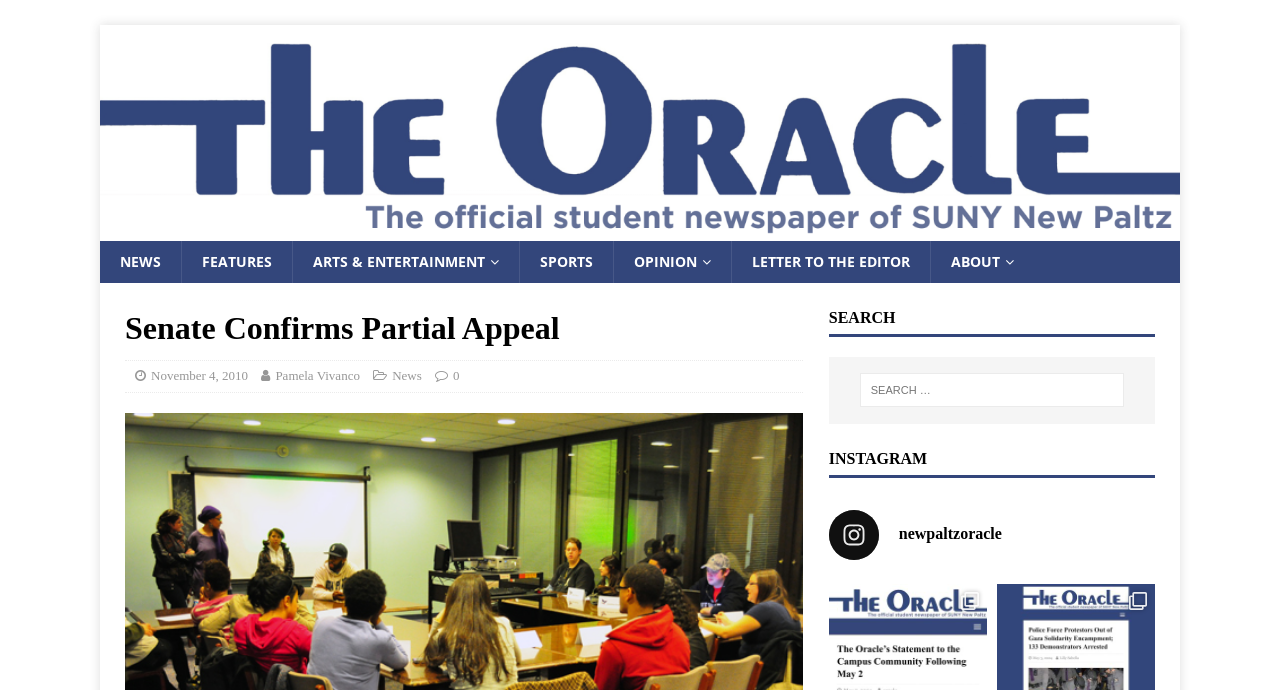Identify the bounding box coordinates for the UI element described as: "November 4, 2010".

[0.118, 0.533, 0.194, 0.555]